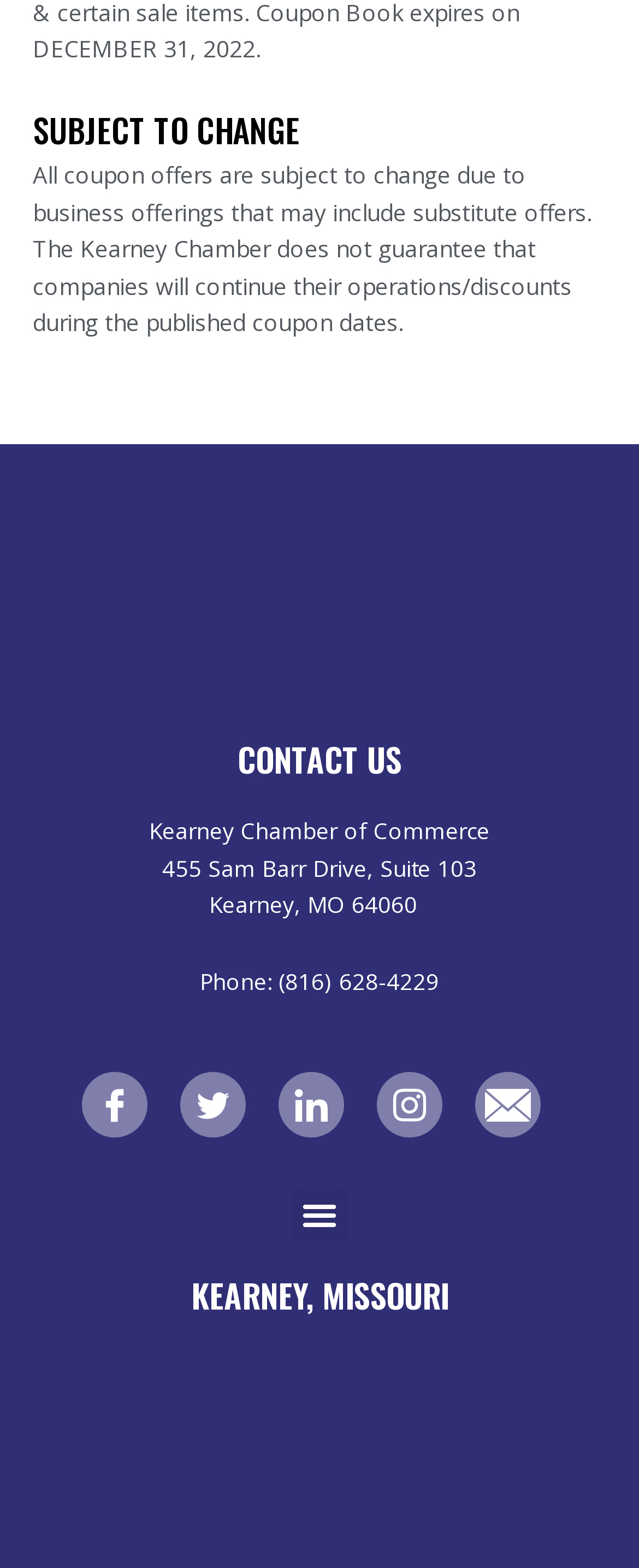Given the webpage screenshot, identify the bounding box of the UI element that matches this description: "Menu".

[0.458, 0.757, 0.542, 0.791]